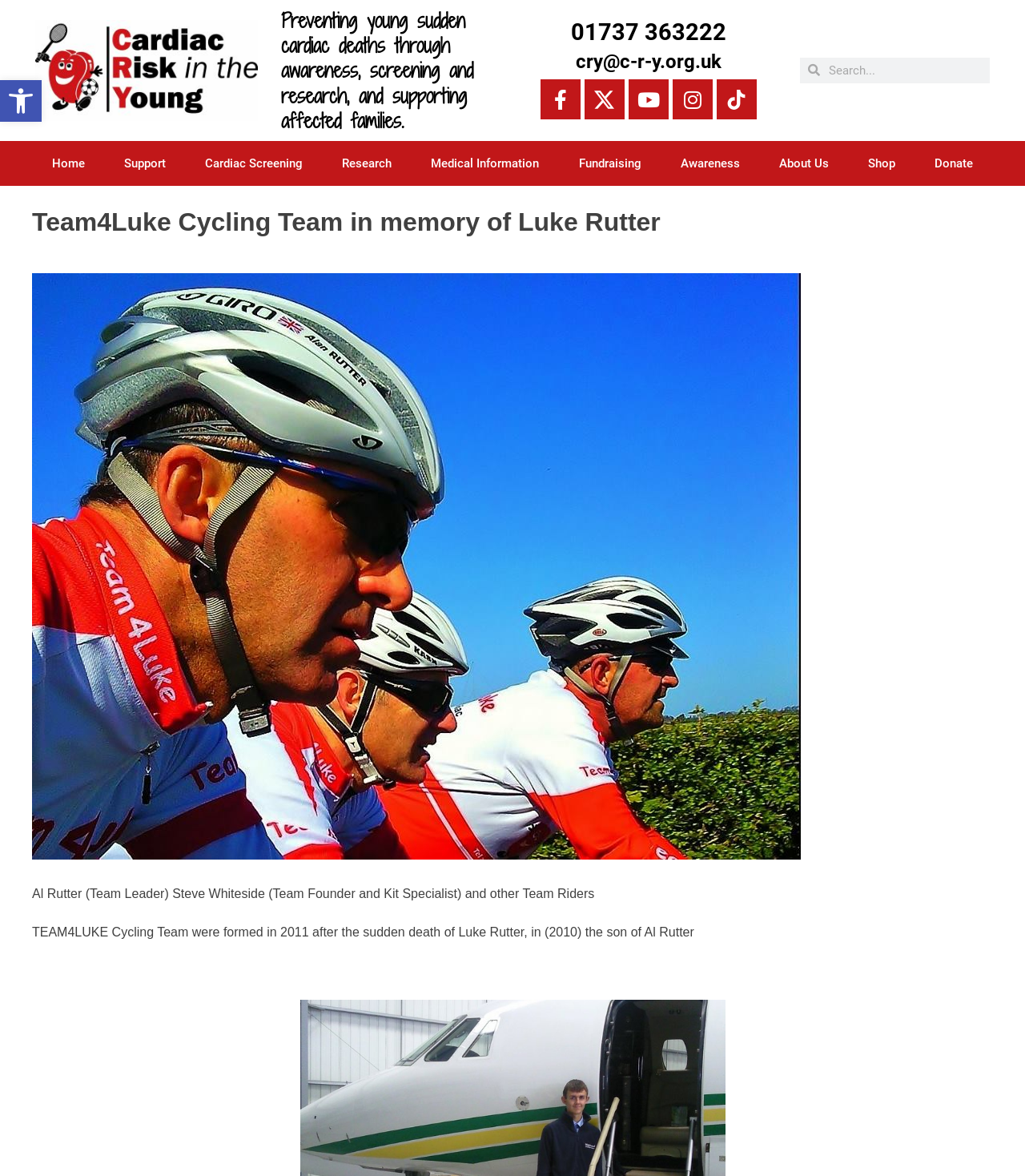Please identify the bounding box coordinates of the region to click in order to complete the given instruction: "Call the phone number". The coordinates should be four float numbers between 0 and 1, i.e., [left, top, right, bottom].

[0.557, 0.016, 0.708, 0.039]